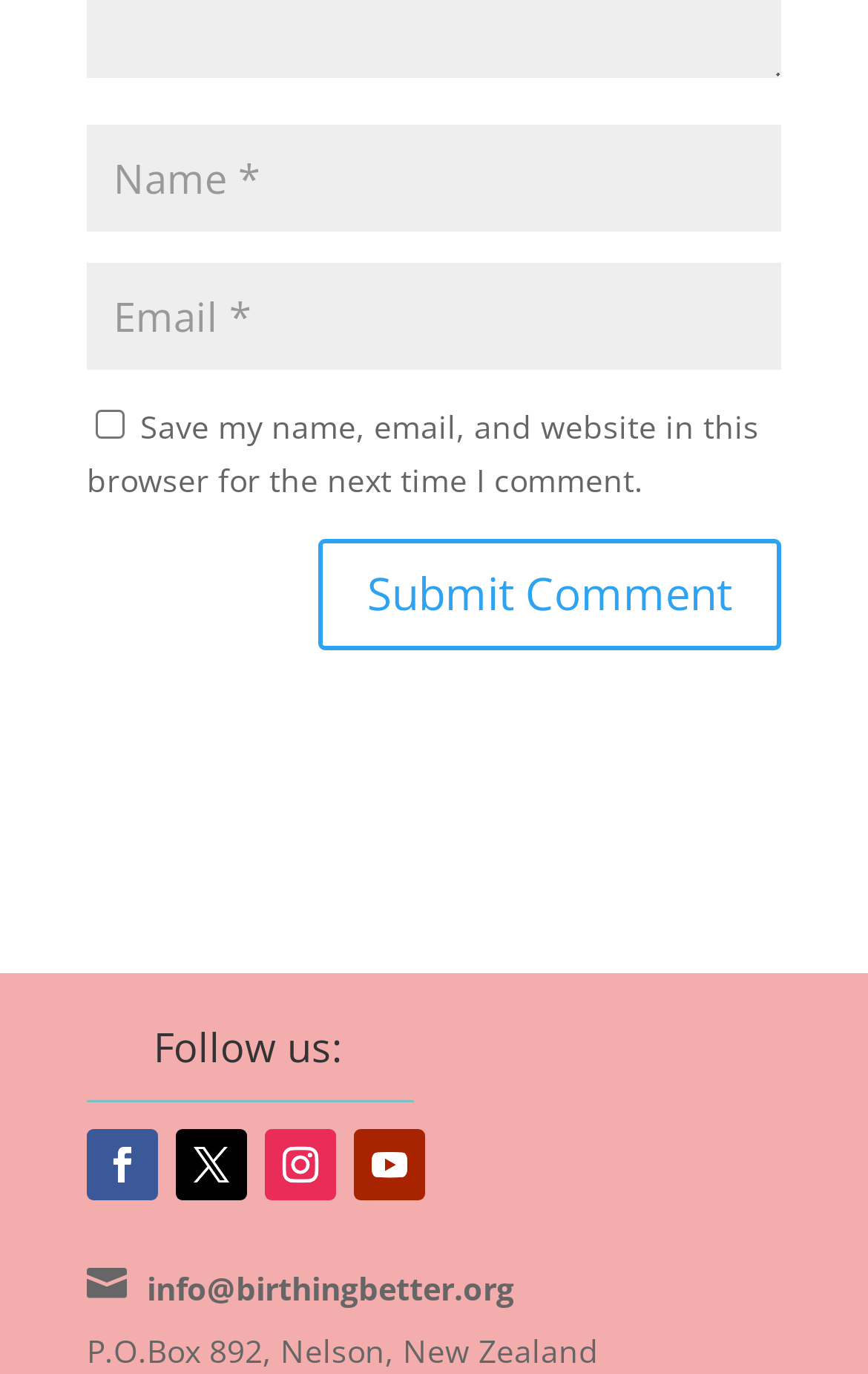What is the email address provided?
Please give a detailed and elaborate answer to the question based on the image.

The email address 'info@birthingbetter.org' is provided at the bottom of the webpage, likely for contact or inquiry purposes.